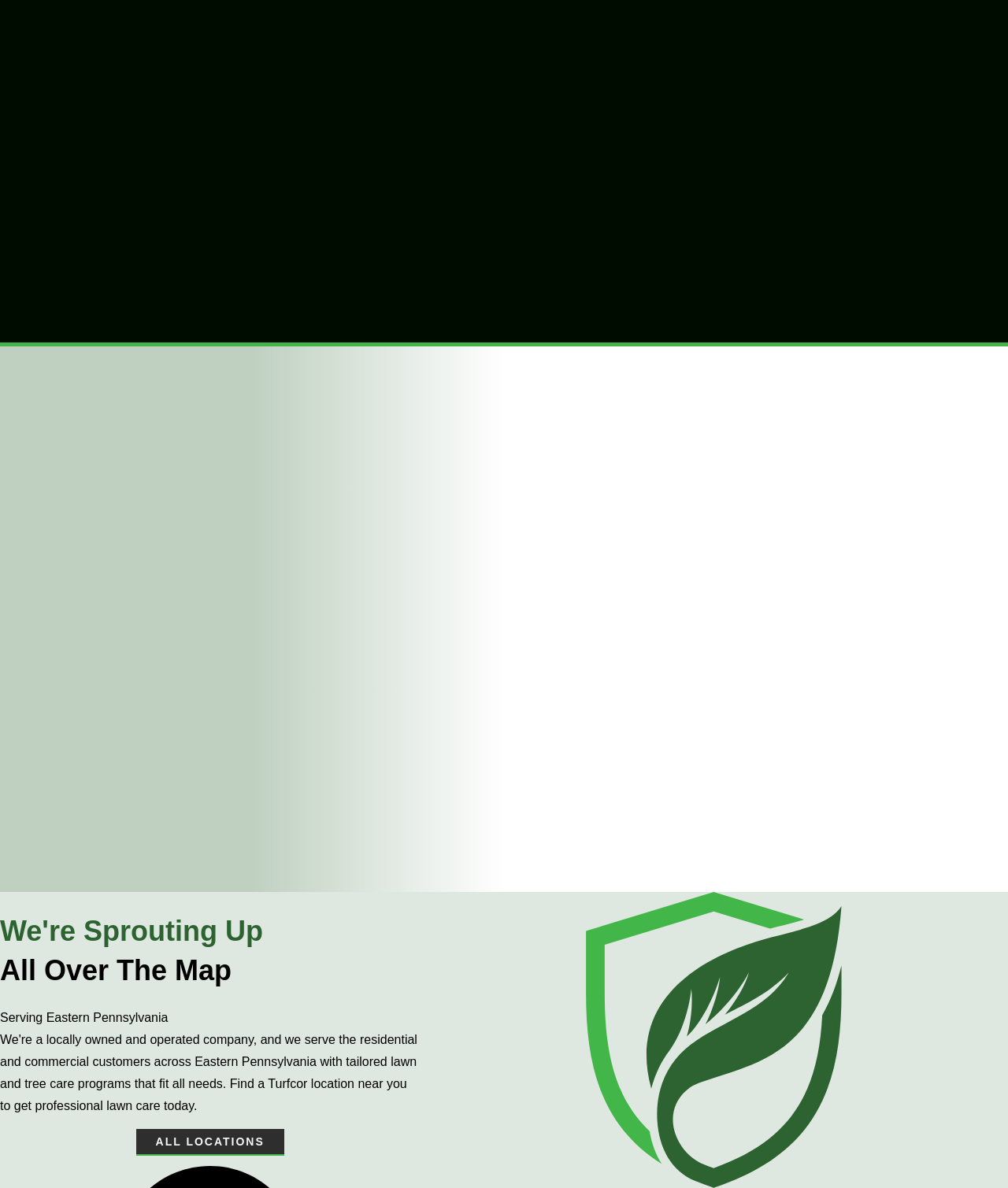Please find the bounding box coordinates of the element that must be clicked to perform the given instruction: "View the treatment plan for Turfcor Primary". The coordinates should be four float numbers from 0 to 1, i.e., [left, top, right, bottom].

[0.06, 0.383, 0.19, 0.399]